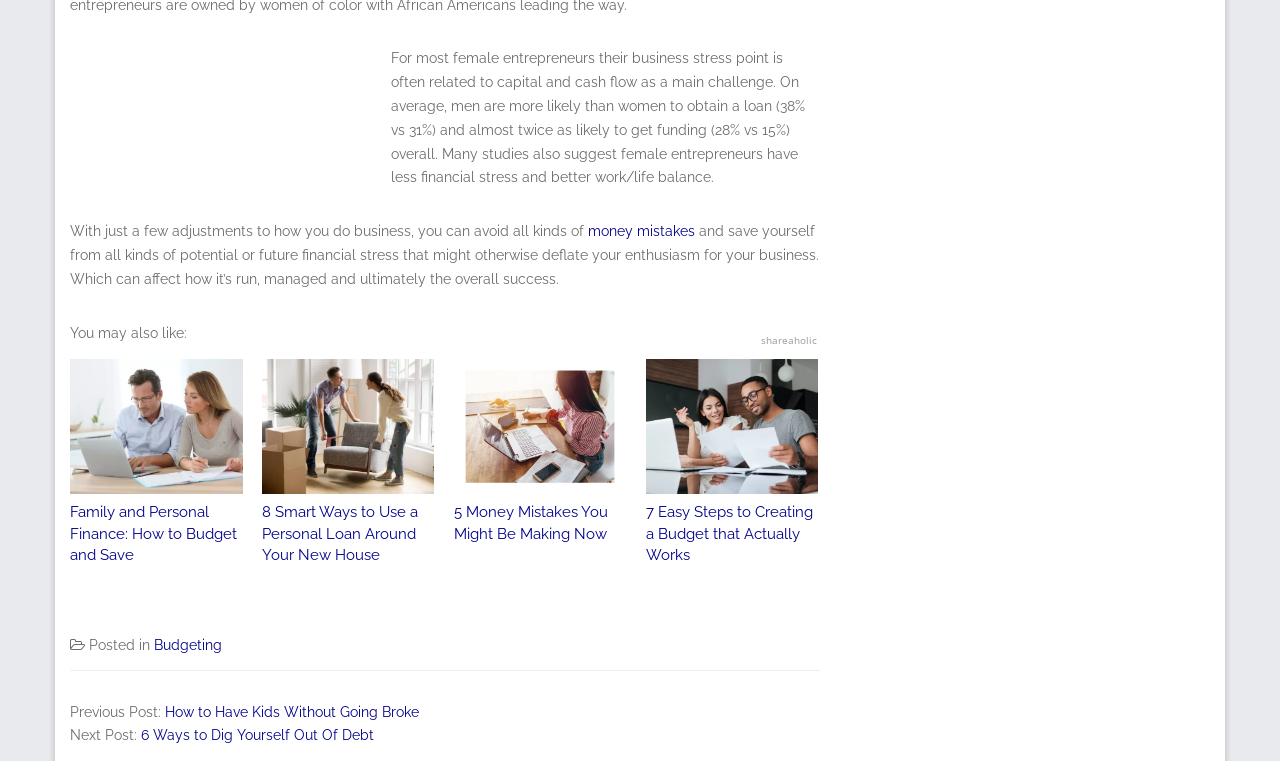Specify the bounding box coordinates of the element's area that should be clicked to execute the given instruction: "read about money mistakes". The coordinates should be four float numbers between 0 and 1, i.e., [left, top, right, bottom].

[0.459, 0.293, 0.543, 0.314]